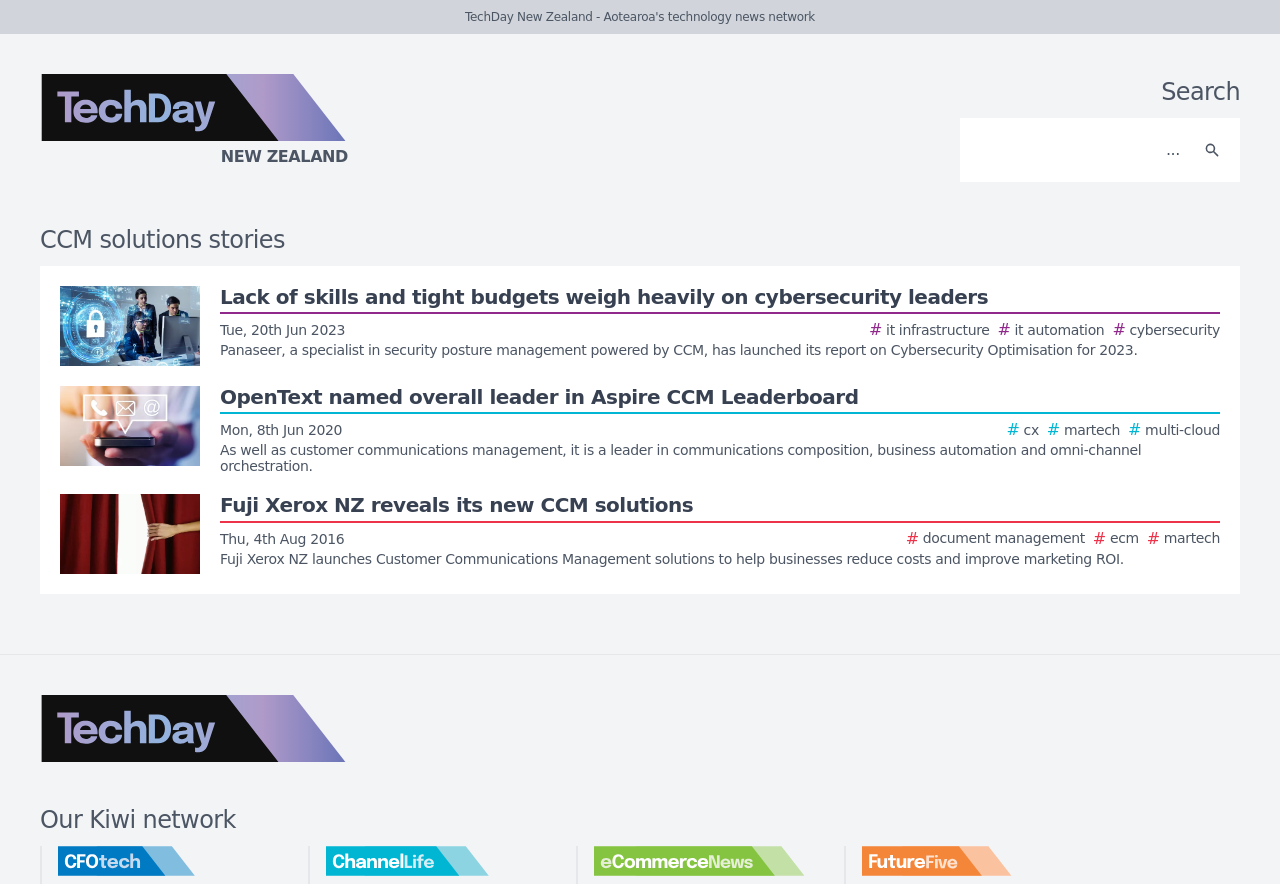Determine the bounding box coordinates for the clickable element to execute this instruction: "Visit TechDay homepage". Provide the coordinates as four float numbers between 0 and 1, i.e., [left, top, right, bottom].

[0.031, 0.787, 0.271, 0.862]